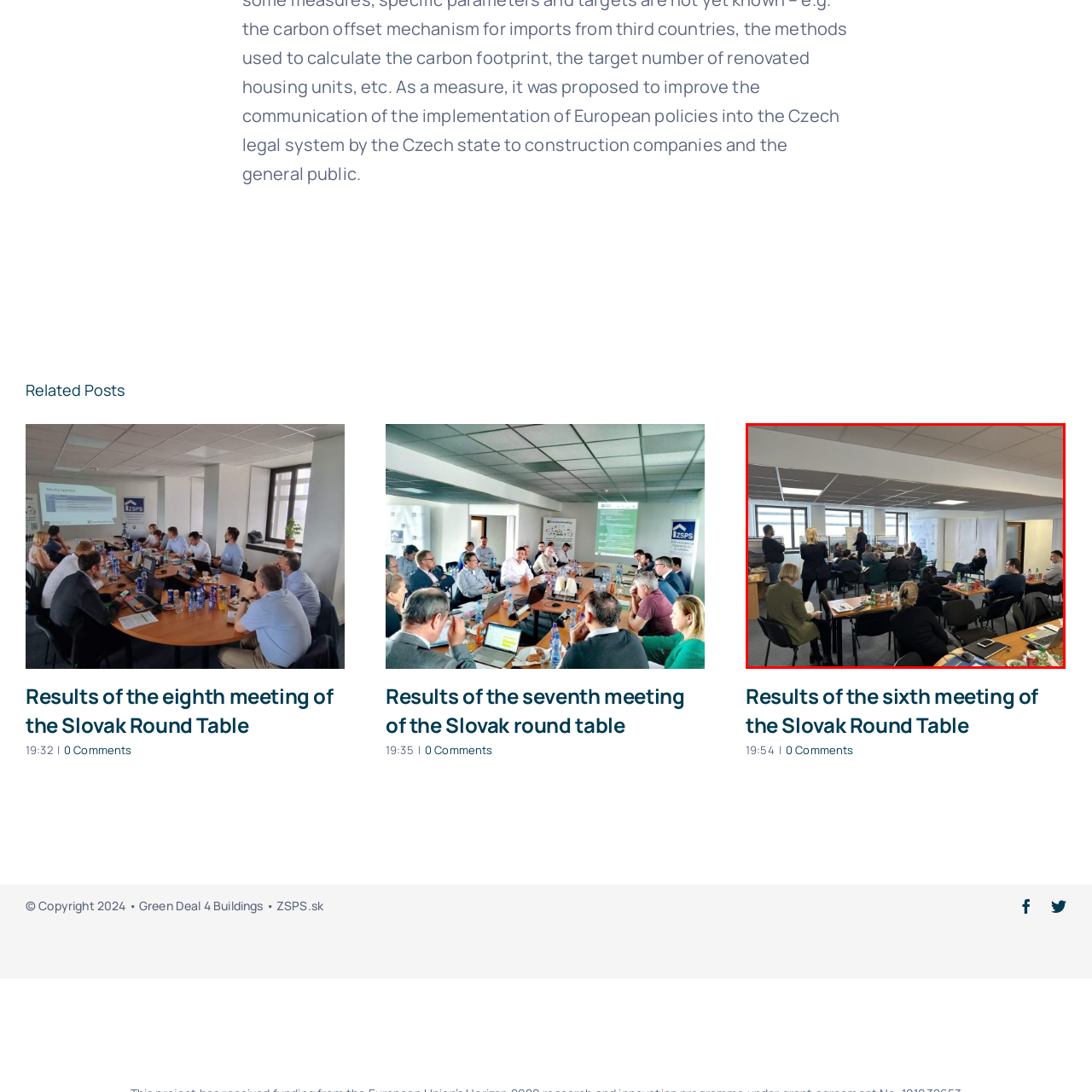Describe in detail the portion of the image that is enclosed within the red boundary.

This image captures a professional meeting involving a diverse group of participants seated around several tables in a spacious room. The setting suggests a collaborative atmosphere, likely focused on discussions pertinent to the "Results of the sixth meeting of the Slovak Round Table." Participants, comprised of both men and women, are engaged in conversation and presentation, with some individuals seated while others stand to address the group. 

The tables are adorned with various materials, including books, notepads, and beverages, indicating an environment of active engagement and brainstorming. Large windows provide natural light, enhancing the workspace’s inviting feel. A whiteboard or presentation area in the background hints at the formal aspects of the meeting, possibly displaying important information or insights drawn from previous discussions. Overall, this snapshot embodies the essence of teamwork and the exchange of ideas within a structured setting.